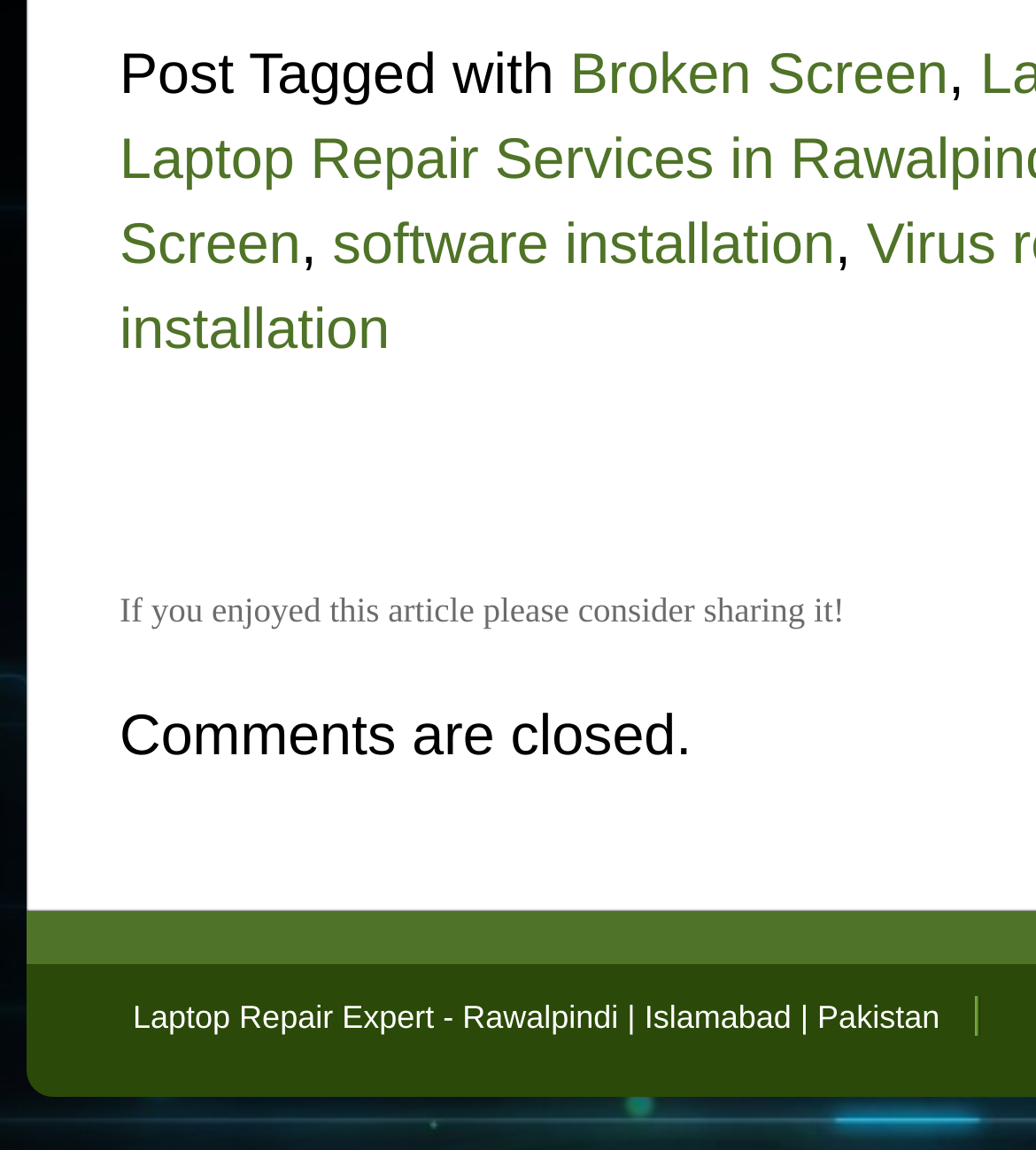From the element description: "Broken Screen", extract the bounding box coordinates of the UI element. The coordinates should be expressed as four float numbers between 0 and 1, in the order [left, top, right, bottom].

[0.55, 0.036, 0.915, 0.091]